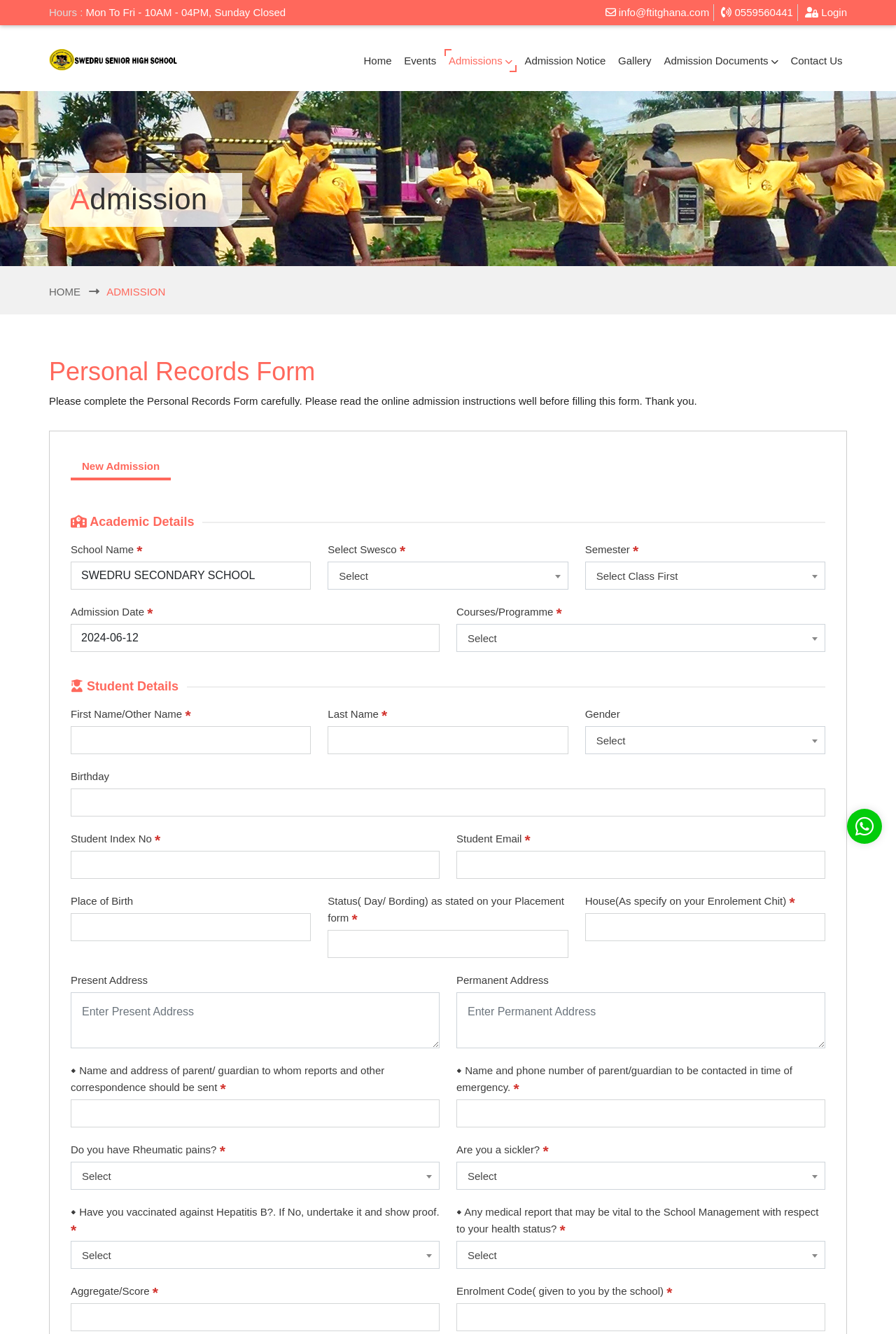Locate the bounding box coordinates of the segment that needs to be clicked to meet this instruction: "Fill in admission date".

[0.079, 0.467, 0.491, 0.488]